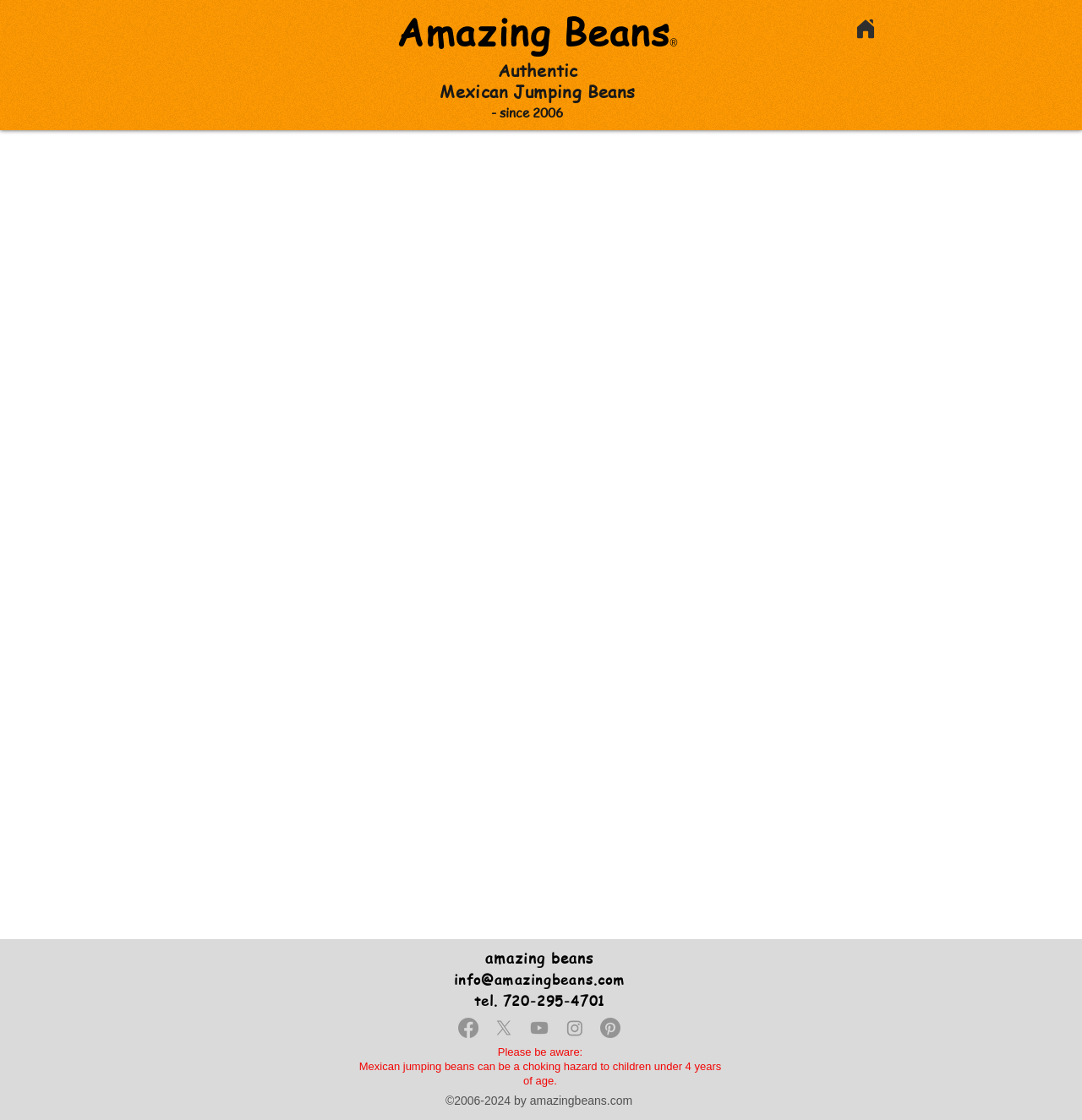Give an extensive and precise description of the webpage.

The webpage is about Mexican jumping beans, with a focus on selling them as toys. At the top, there is a heading "Amazing Beans®" with a link to the same name, followed by another heading "Mexican Jumping Beans". Below these headings, there is a text "- since 2006" and another text "Authentic". 

On the top right, there is a link to "Home". The main content of the page starts below these elements, with a heading containing contact information, including an email address and a phone number, both of which are clickable links. 

Below the contact information, there is a social bar with links to Facebook, X, Youtube, Instagram, and Pinterest, each accompanied by an image representing the respective social media platform. 

At the bottom of the page, there are two warnings: one about Mexican jumping beans being a choking hazard to children under 4 years of age, and another about the copyright of the website, ranging from 2006 to 2024.